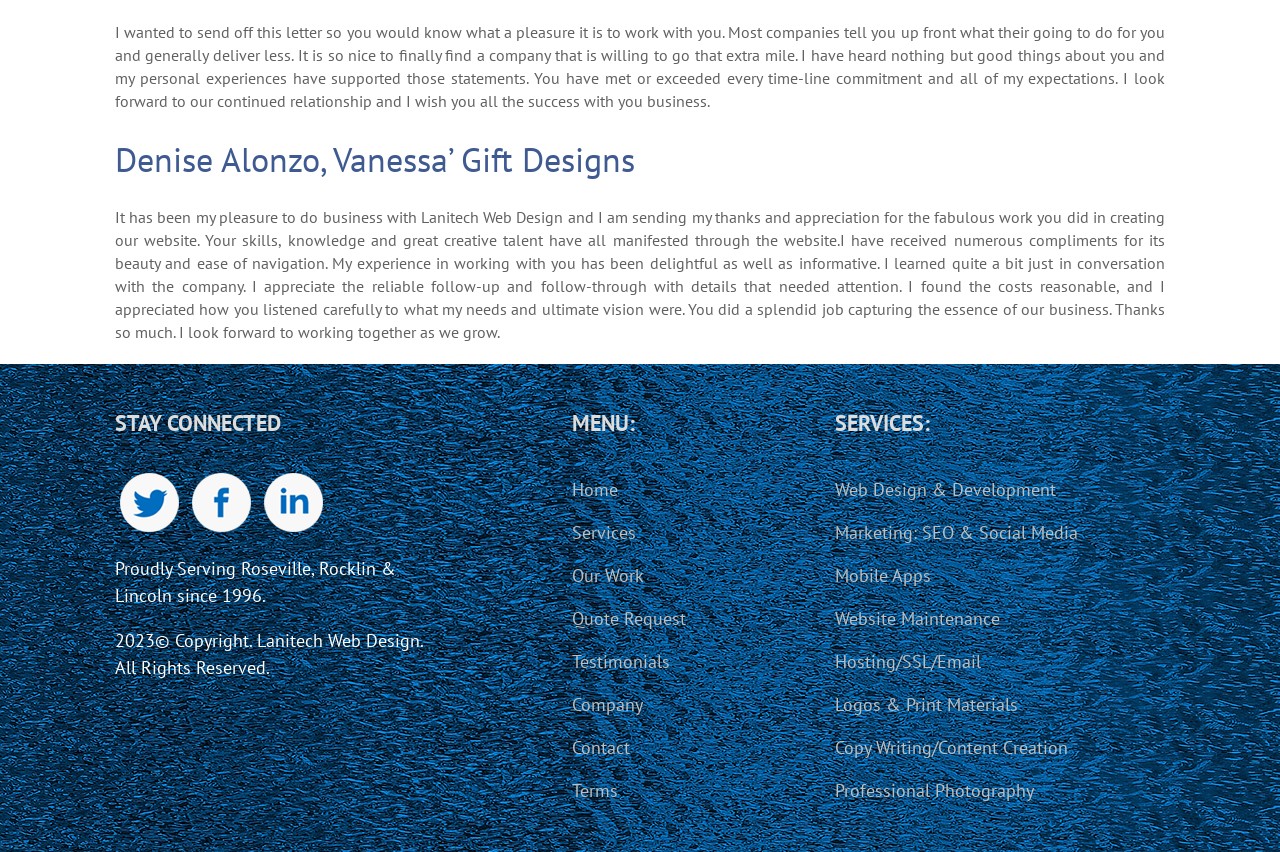Specify the bounding box coordinates of the element's region that should be clicked to achieve the following instruction: "Read Testimonials". The bounding box coordinates consist of four float numbers between 0 and 1, in the format [left, top, right, bottom].

[0.447, 0.761, 0.547, 0.793]